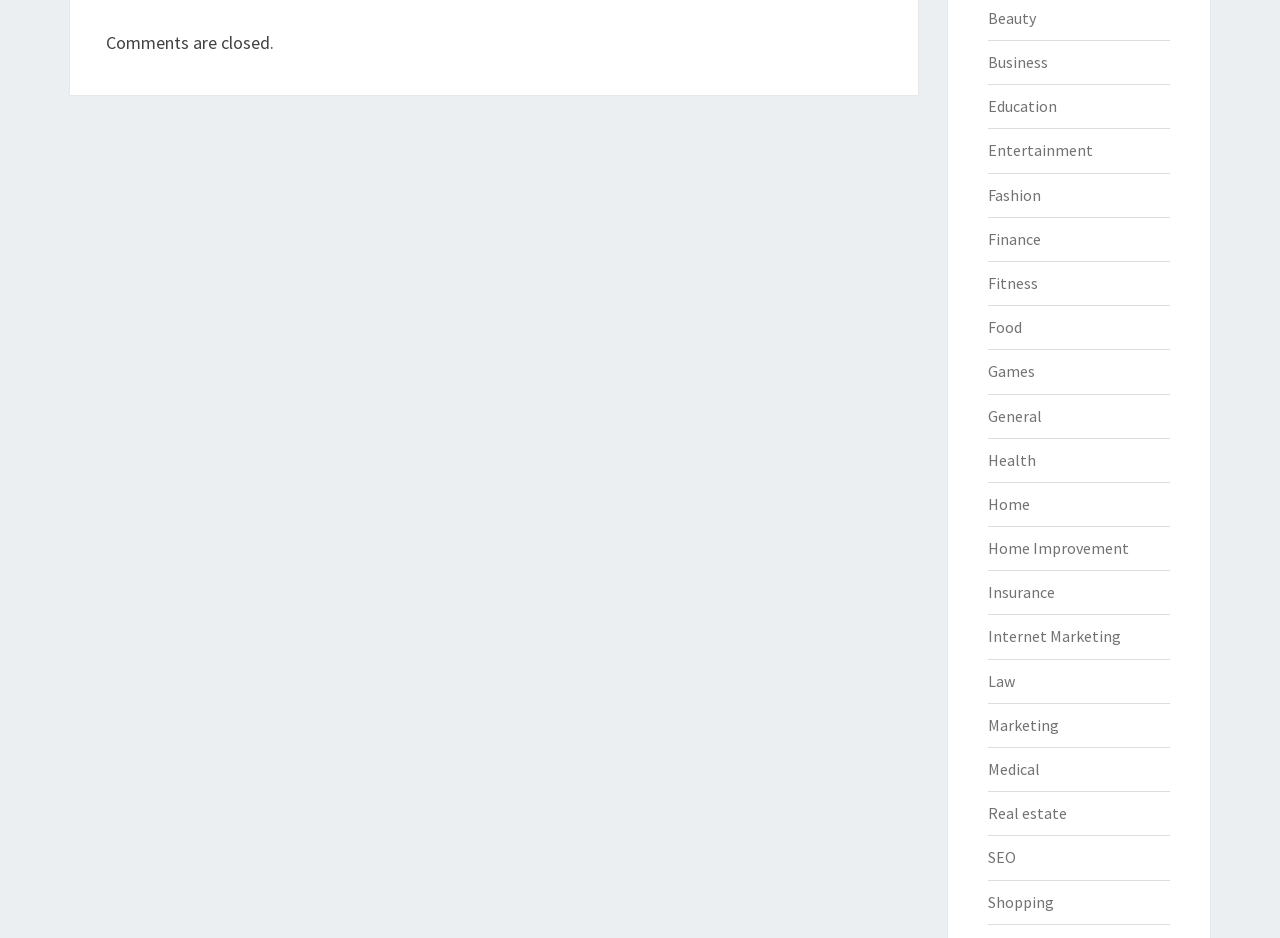What is the first category listed?
Provide a detailed answer to the question, using the image to inform your response.

The first category listed is Beauty, which is indicated by the link 'Beauty' with a bounding box of [0.771, 0.008, 0.809, 0.03].